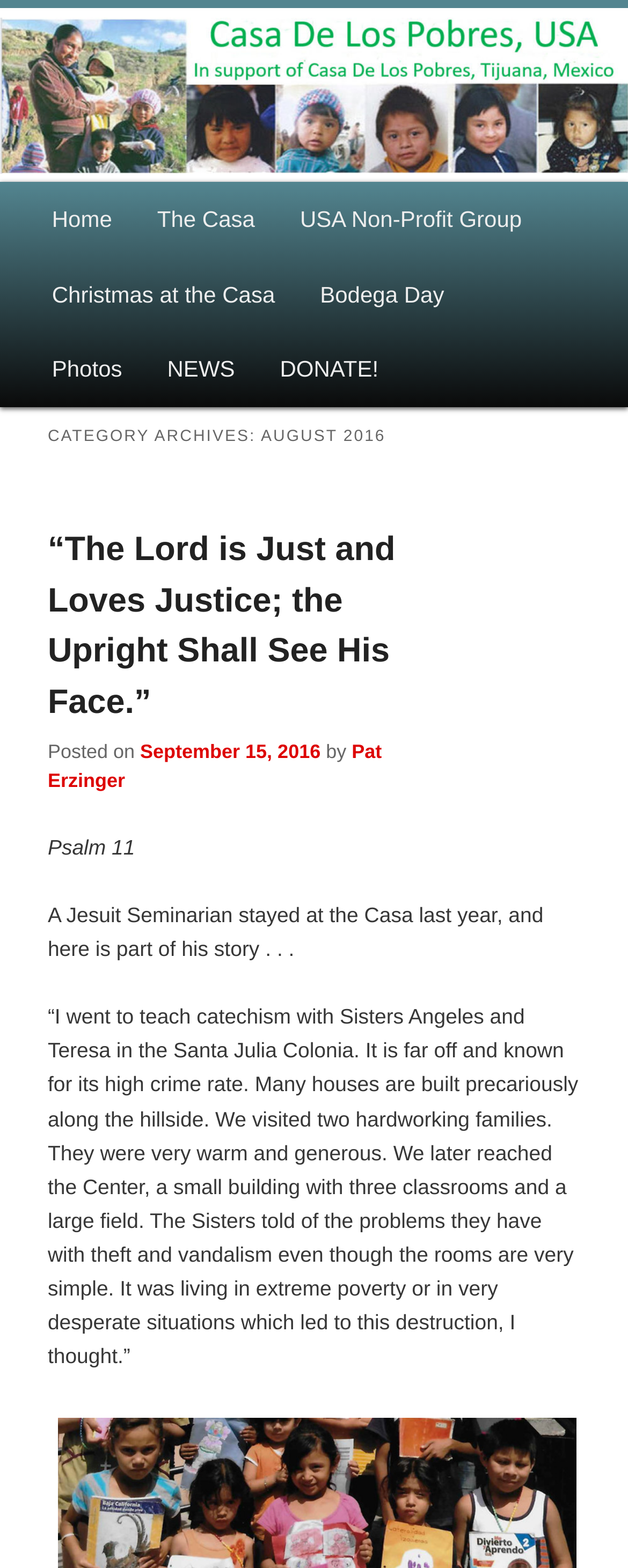Please find the bounding box for the UI component described as follows: "USA Non-Profit Group".

[0.442, 0.116, 0.867, 0.164]